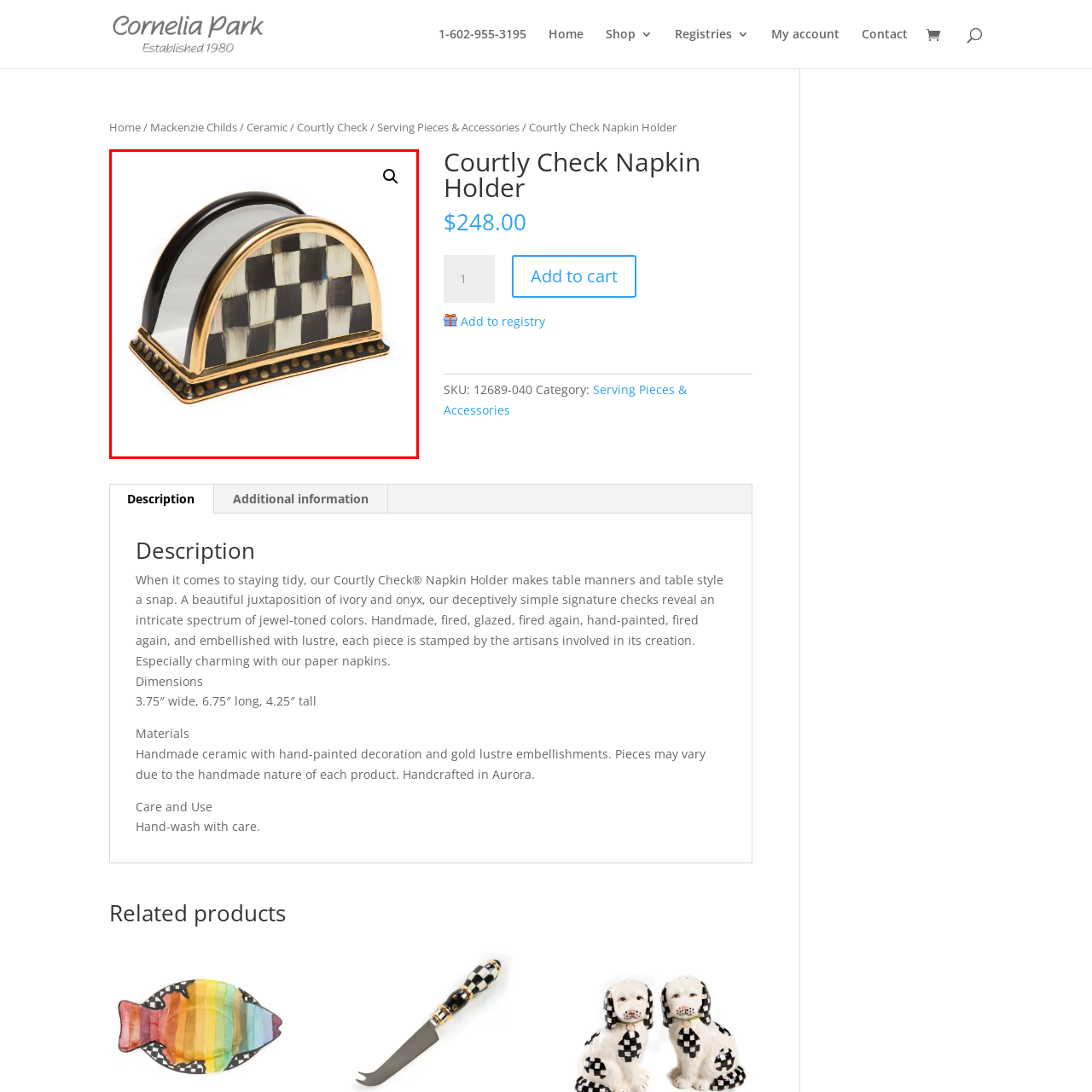What type of embellishments adorn the napkin holder?  
Pay attention to the image within the red frame and give a detailed answer based on your observations from the image.

According to the caption, the napkin holder is beautifully adorned with gold lustre embellishments, adding a touch of sophistication to the table setting.